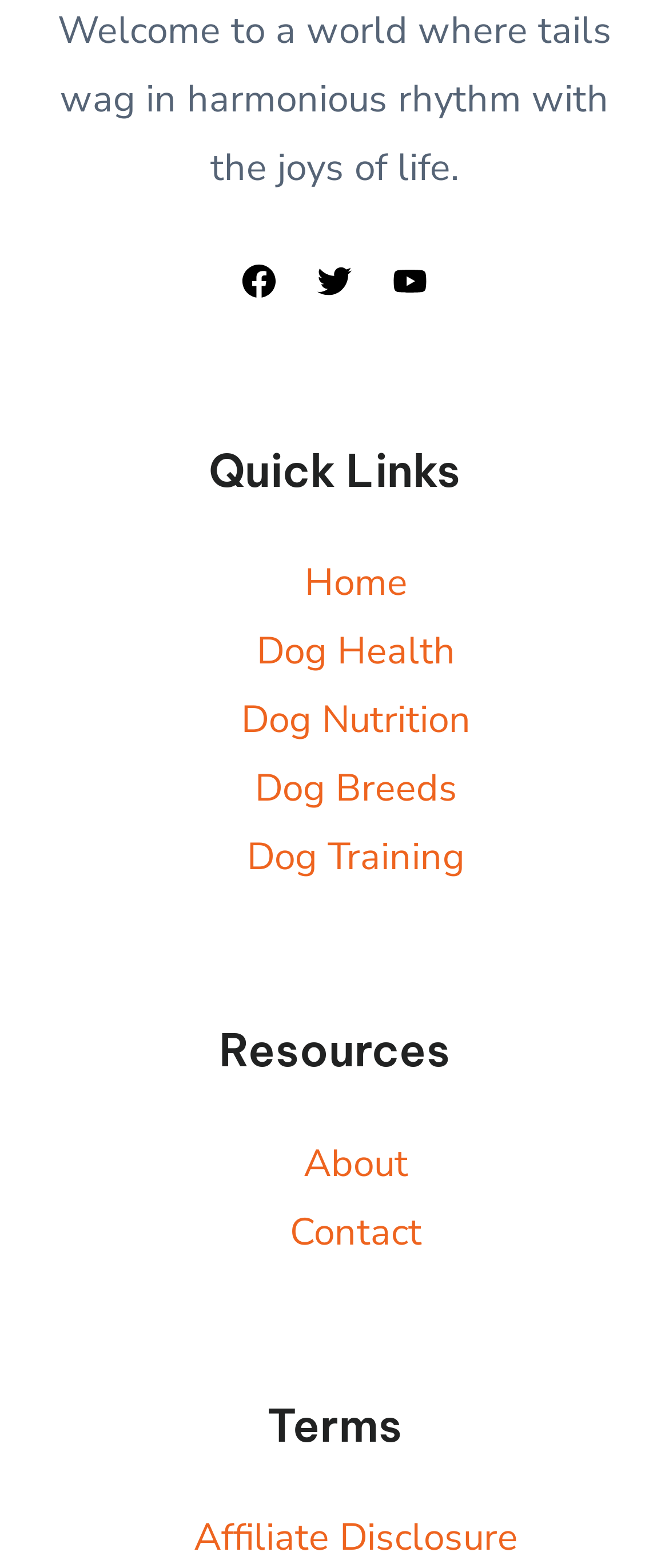Could you locate the bounding box coordinates for the section that should be clicked to accomplish this task: "Check About page".

[0.454, 0.725, 0.61, 0.758]